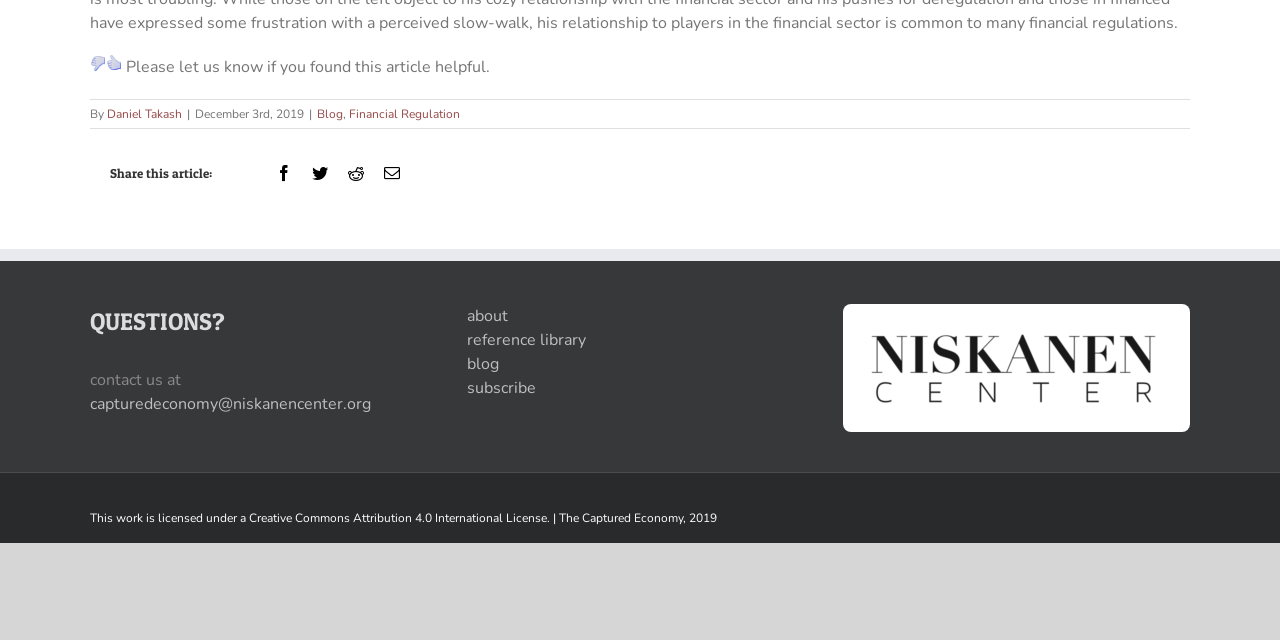Identify the bounding box for the described UI element: "Daniel Takash".

[0.084, 0.166, 0.142, 0.191]